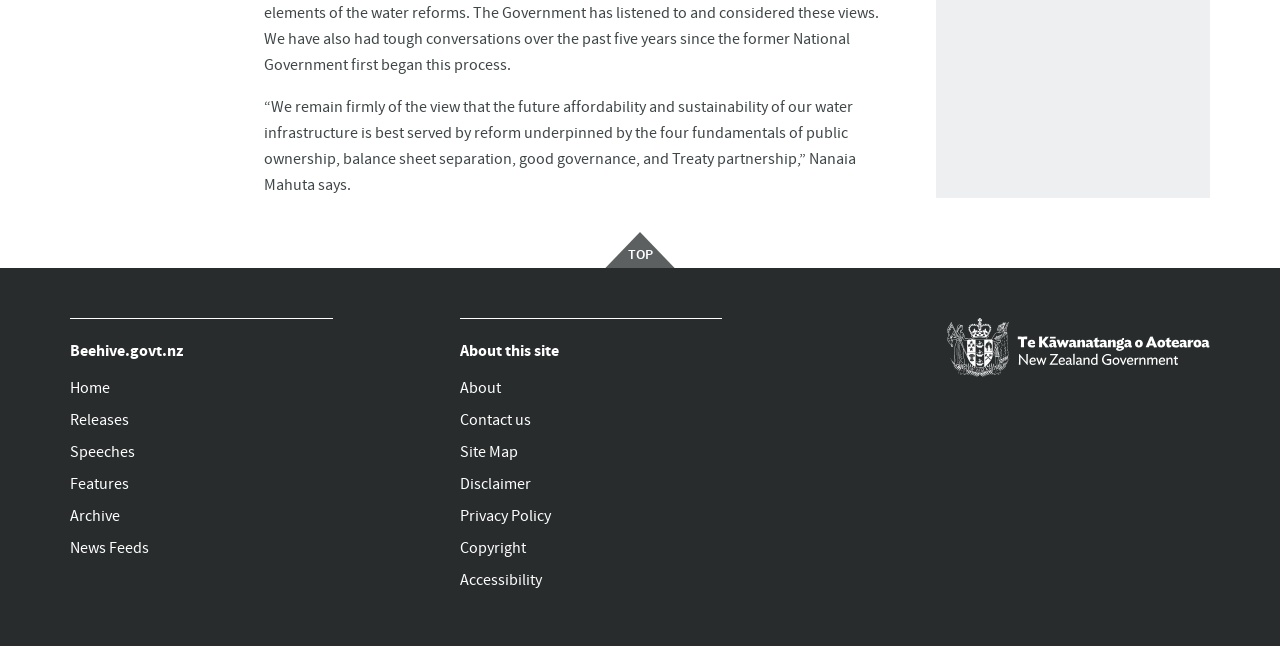Identify the bounding box coordinates for the region of the element that should be clicked to carry out the instruction: "contact us". The bounding box coordinates should be four float numbers between 0 and 1, i.e., [left, top, right, bottom].

[0.359, 0.625, 0.564, 0.675]